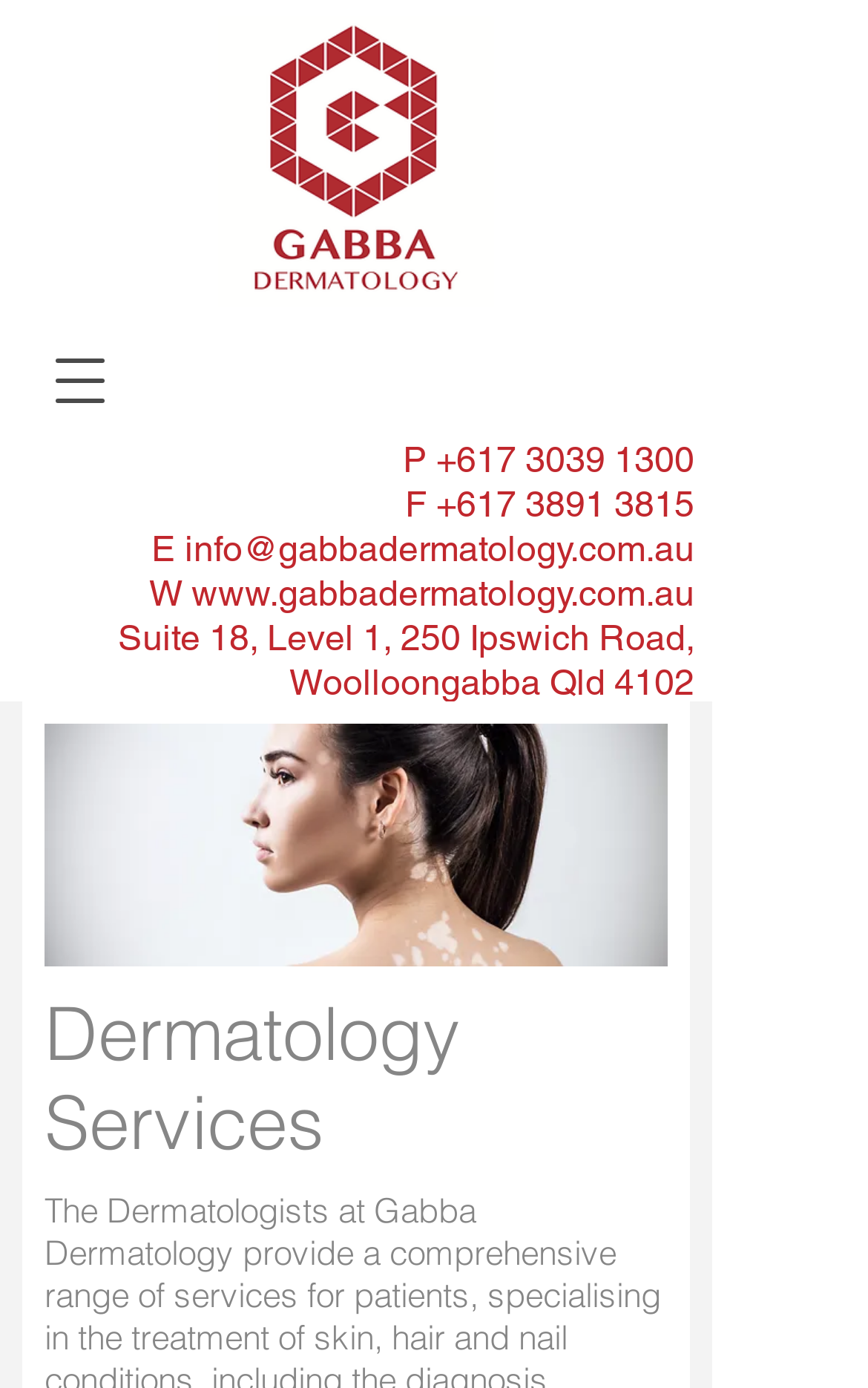Given the element description info@gabbadermatology.com.au, predict the bounding box coordinates for the UI element in the webpage screenshot. The format should be (top-left x, top-left y, bottom-right x, bottom-right y), and the values should be between 0 and 1.

[0.213, 0.38, 0.8, 0.411]